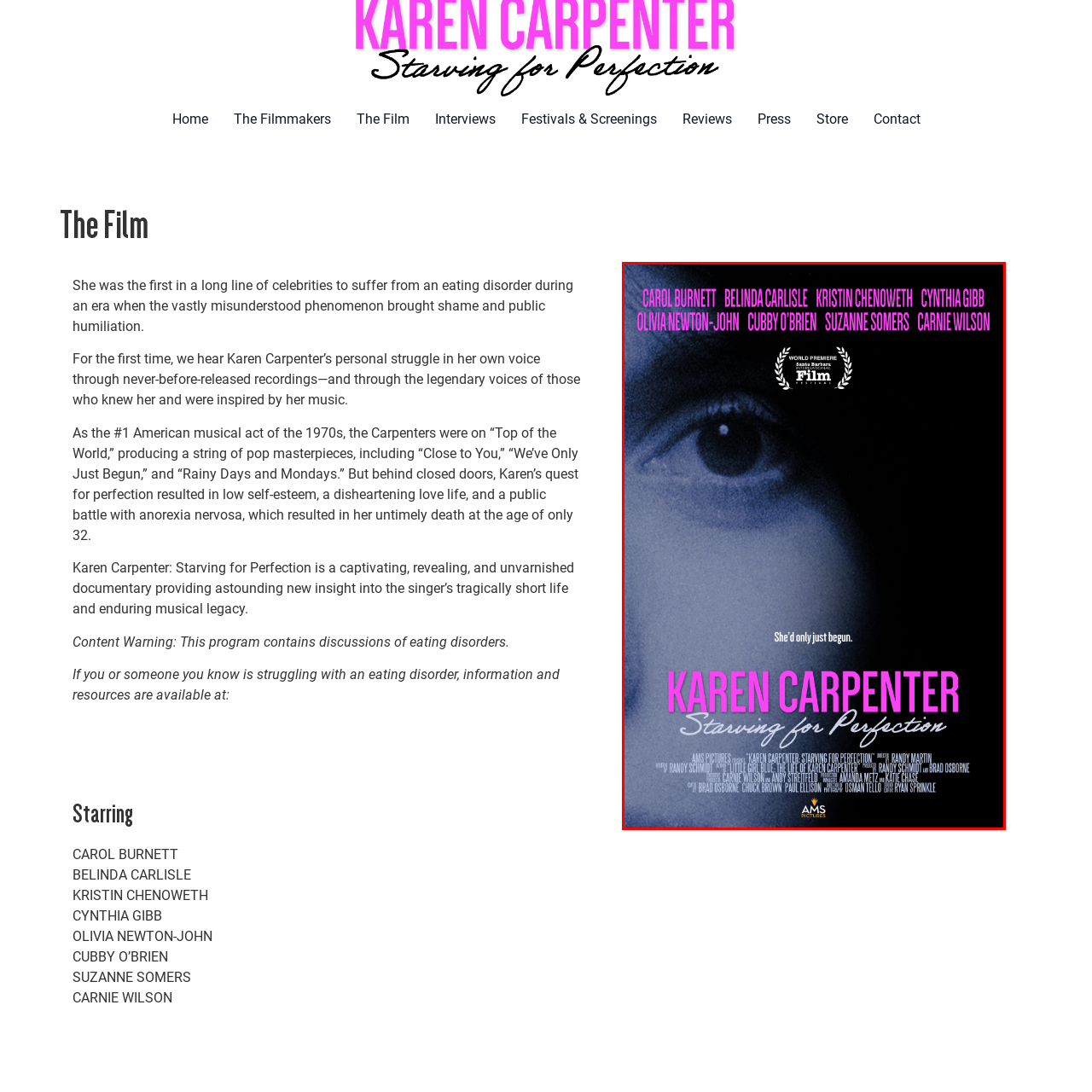What is the significance of the 'World Premiere' designation?
Pay attention to the part of the image enclosed by the red bounding box and respond to the question in detail.

The 'World Premiere' designation on the poster suggests that the documentary is a significant and exclusive event in the film community, implying that it is a must-watch for those interested in Karen Carpenter's life and struggles.